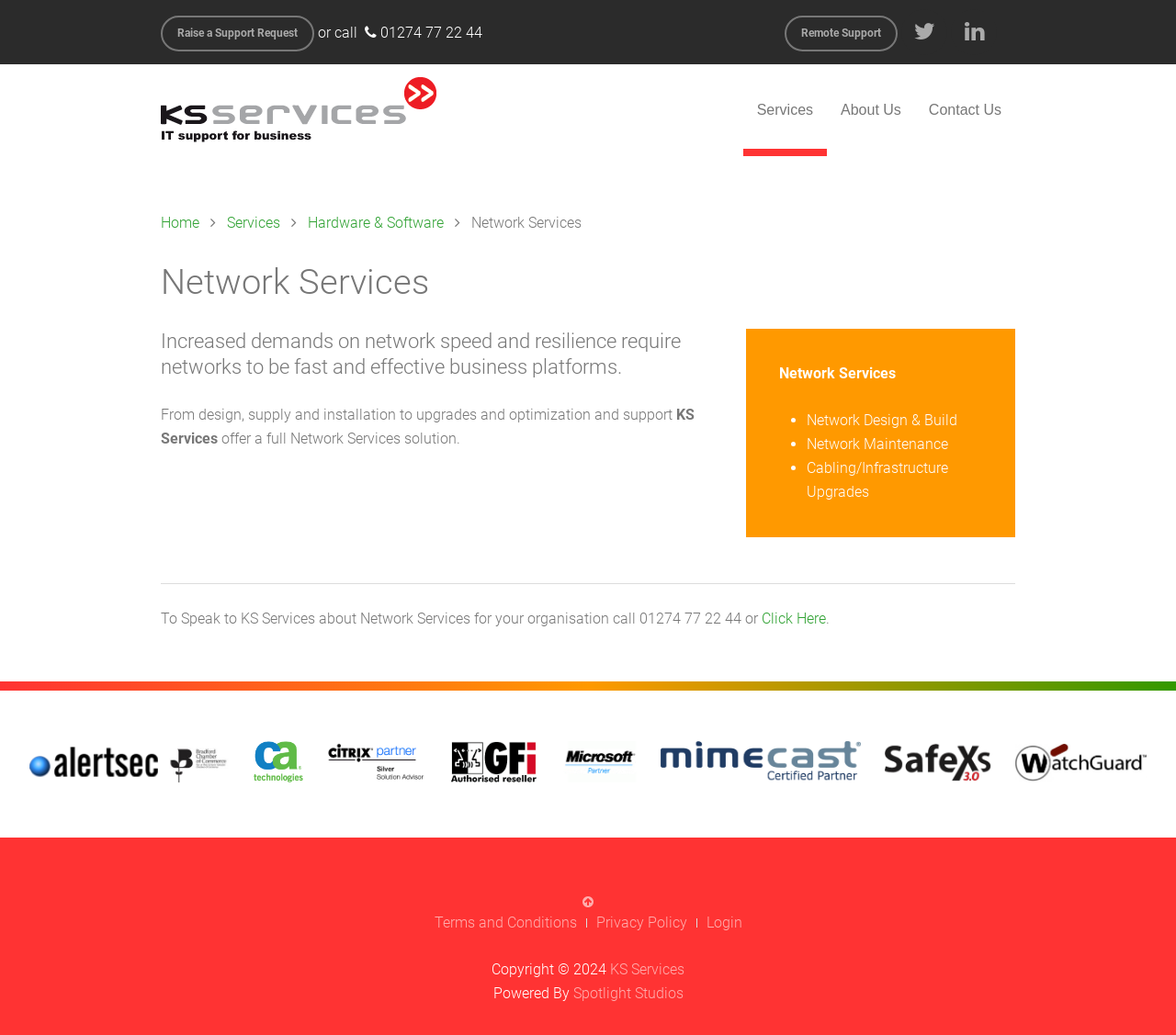Please find the bounding box coordinates of the element's region to be clicked to carry out this instruction: "Click the 'Services' link".

[0.632, 0.062, 0.703, 0.151]